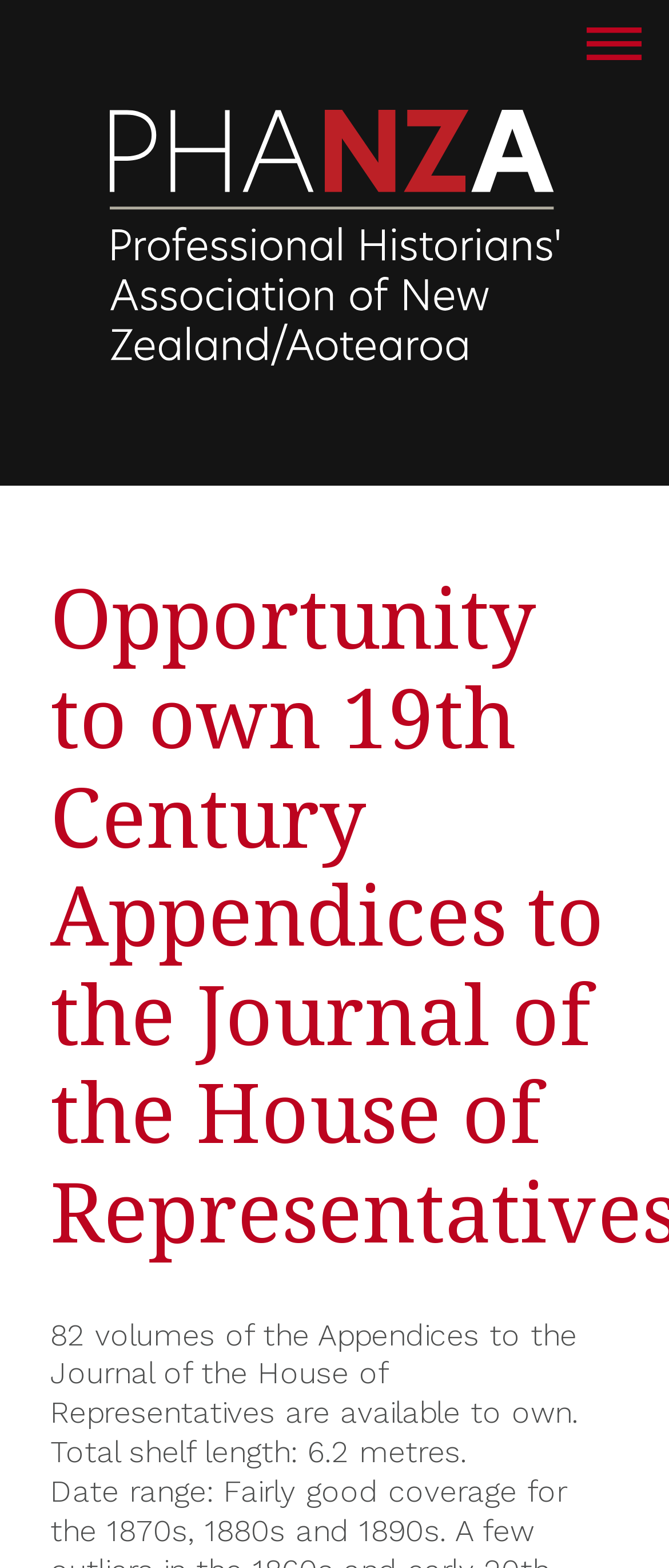Elaborate on the information and visuals displayed on the webpage.

The webpage is about an opportunity to own 19th-century appendices to the Journal of the House of Representatives. At the top right corner, there is a menu open icon, which is a link and an image. Below it, on the top left side, is the PHANZA logo, which is also a link and an image. 

The main content starts with a heading that repeats the title of the opportunity. Below the heading, there is a paragraph of text that explains the details of the opportunity, stating that 82 volumes of the appendices are available to own. The next line of text provides additional information, specifying the total shelf length of 6.2 meters.